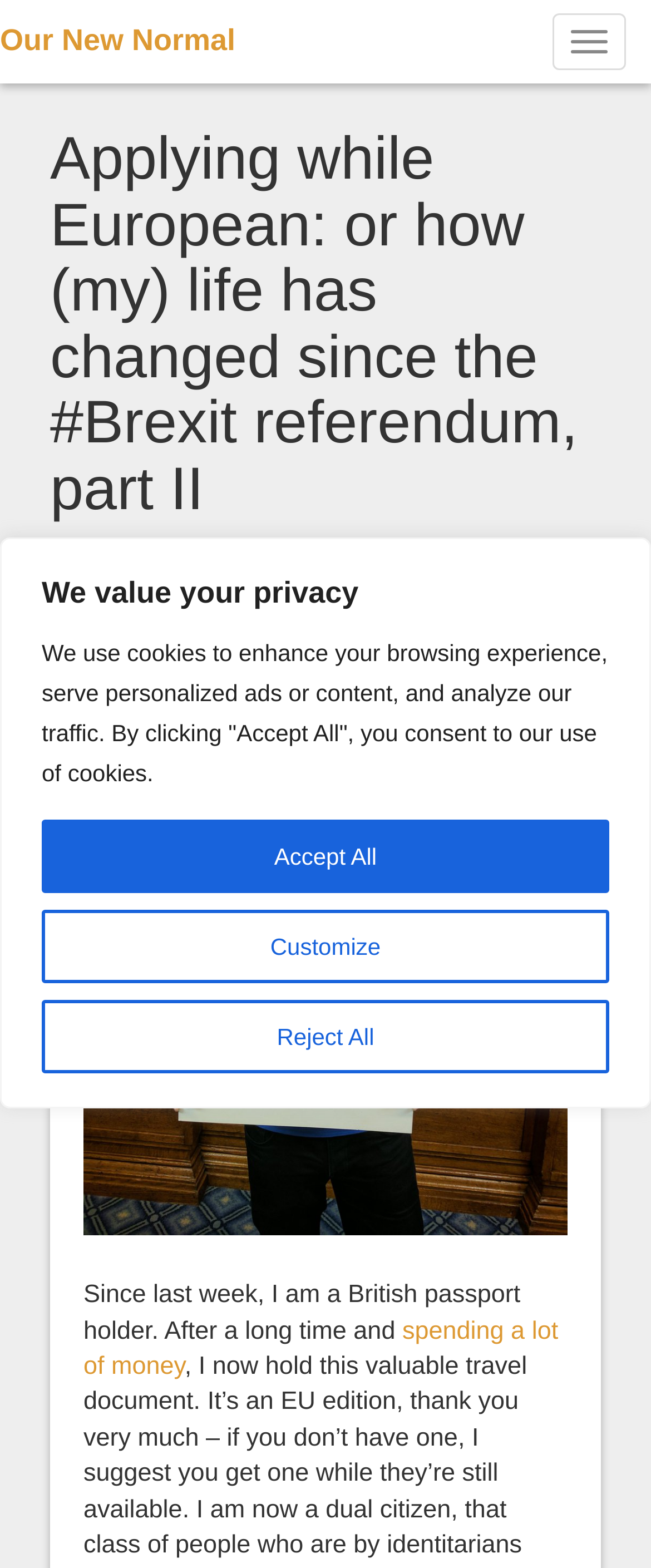Identify and extract the main heading of the webpage.

Applying while European: or how (my) life has changed since the #Brexit referendum, part II